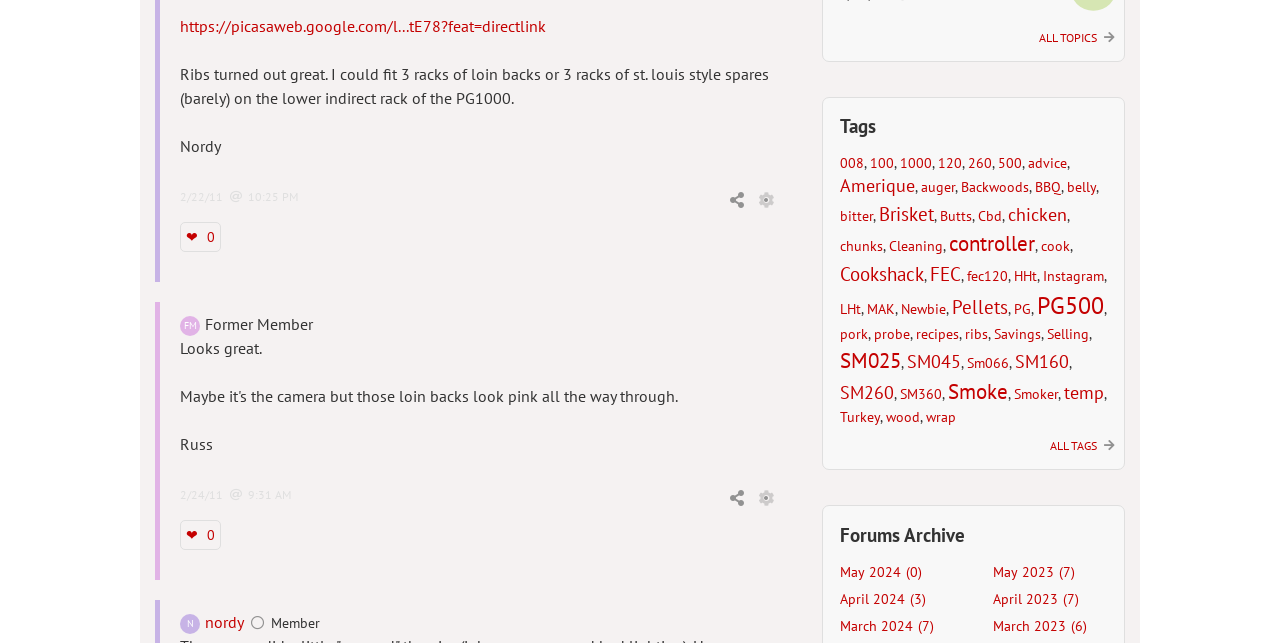Based on the image, provide a detailed response to the question:
What is the topic of the discussion?

The answer can be inferred from the various links and tags present on the webpage, such as 'BBQ', 'ribs', 'pork', 'brisket', etc. which suggest that the topic of discussion is related to BBQ and cooking.